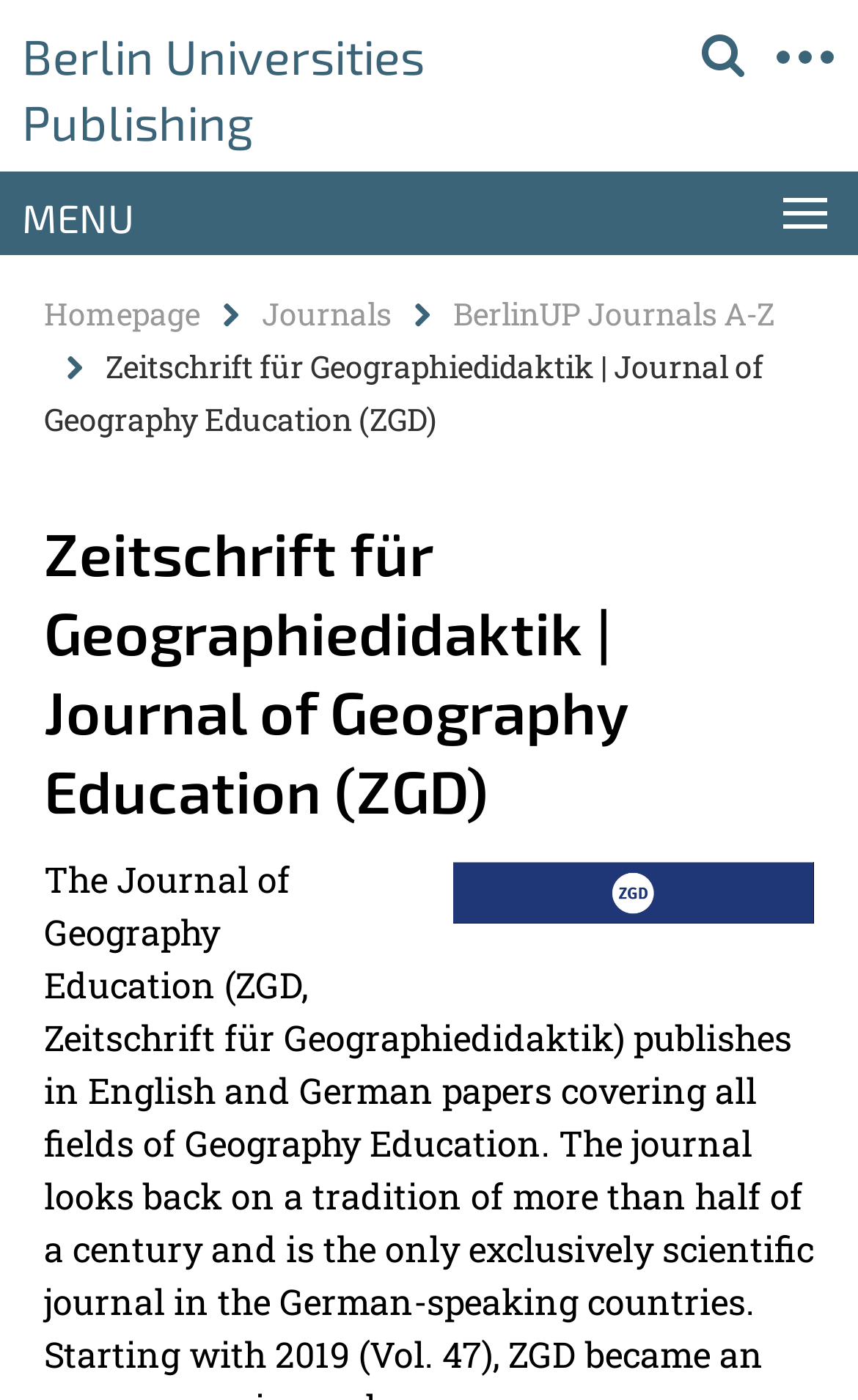What is the name of the journal?
Refer to the image and provide a concise answer in one word or phrase.

Zeitschrift für Geographiedidaktik